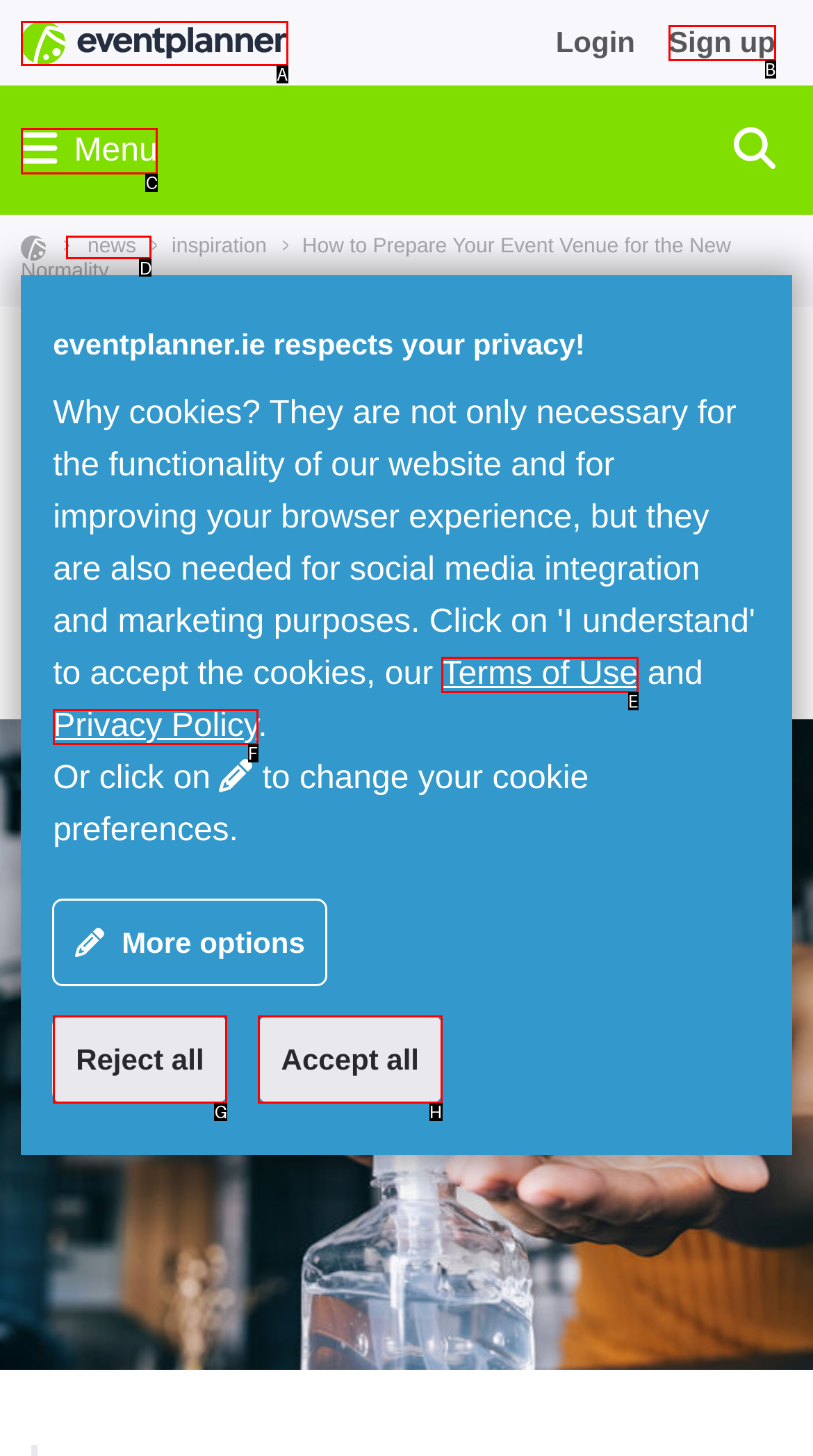Which choice should you pick to execute the task: View news
Respond with the letter associated with the correct option only.

D